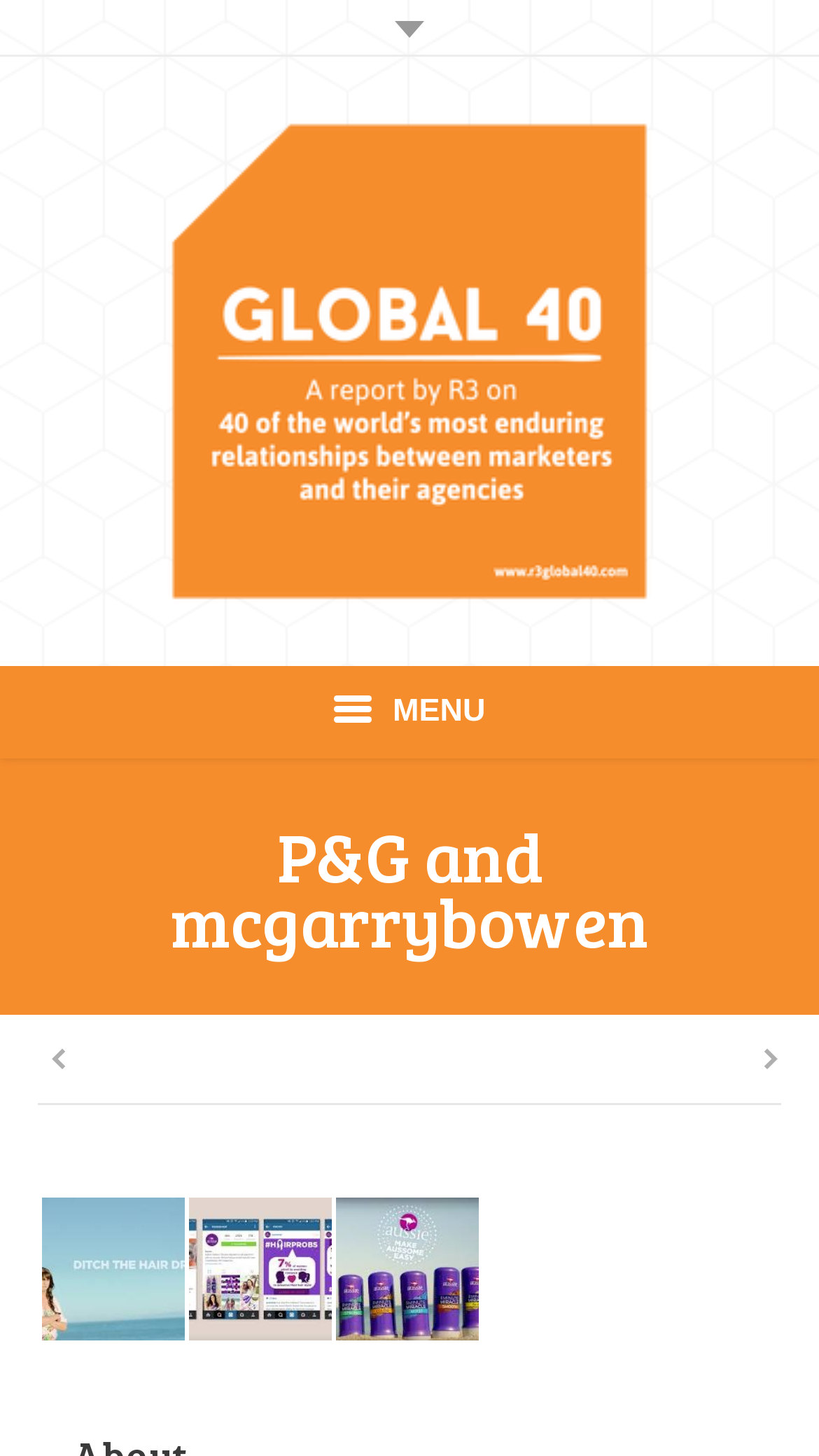Please determine the bounding box coordinates for the UI element described as: "Key Findings".

[0.051, 0.602, 0.949, 0.668]